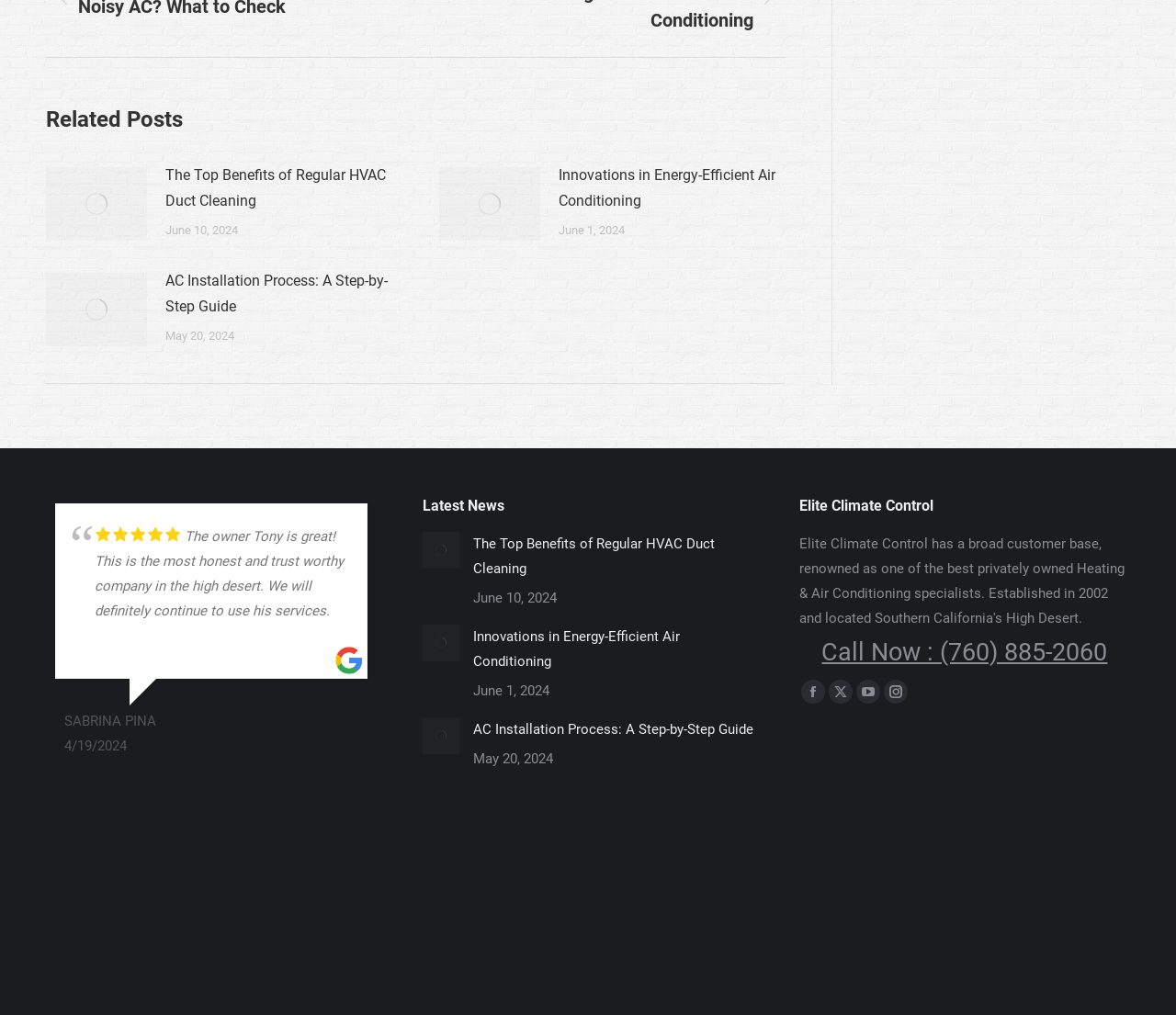Find the bounding box coordinates for the UI element whose description is: "Innovations in Energy-Efficient Air Conditioning". The coordinates should be four float numbers between 0 and 1, in the format [left, top, right, bottom].

[0.475, 0.16, 0.668, 0.21]